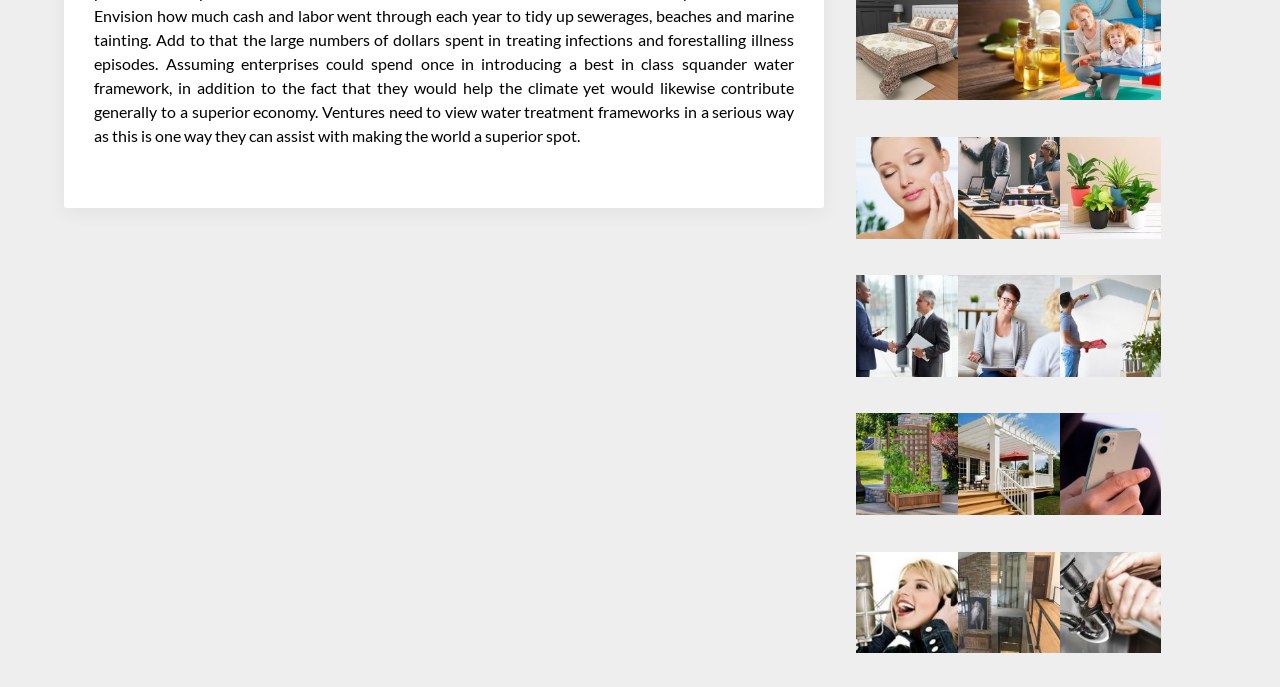Given the description "alt="yourself painting and decoration"", provide the bounding box coordinates of the corresponding UI element.

[0.828, 0.527, 0.907, 0.553]